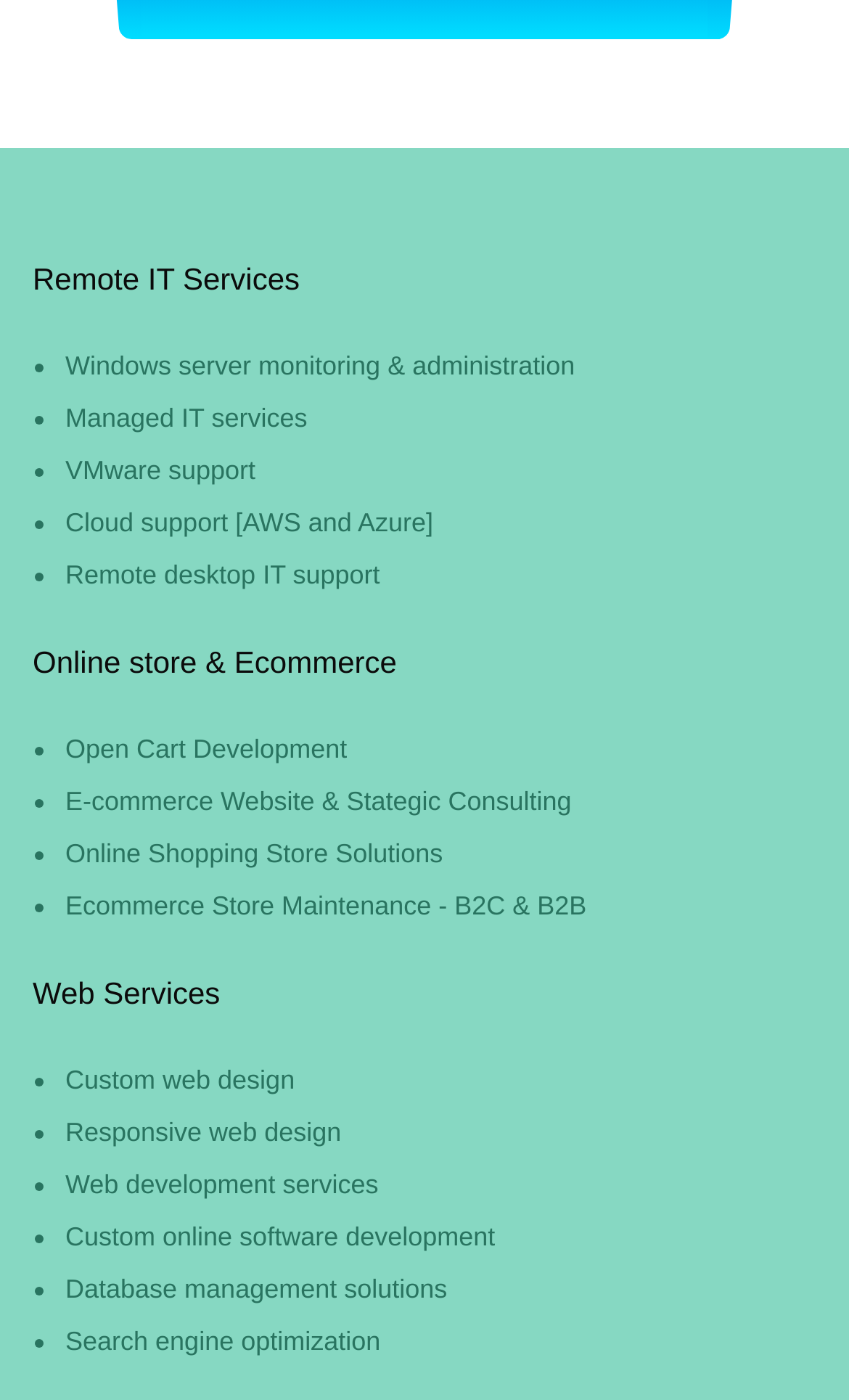What is the first sub-service listed under Web Services?
Please provide an in-depth and detailed response to the question.

By analyzing the webpage, I can see that the first sub-service listed under Web Services is Custom web design. This sub-service is indicated by the link element with the text 'Custom web design'.